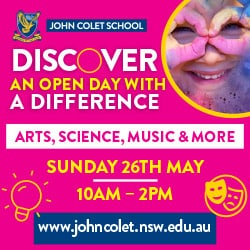Generate a comprehensive caption that describes the image.

This vibrant advertisement promotes an open day at John Colet School, inviting families to explore a unique educational experience. The design features lively graphics with cheerful colors, emphasizing a fun-filled day focused on arts, science, music, and more. The event is scheduled for Sunday, May 26th, from 10 AM to 2 PM, making it an excellent opportunity for prospective students and their parents to discover what the school has to offer. The playful icons and engaging layout convey a welcoming atmosphere, encouraging attendees to join in the celebration of learning and creativity. For more information, visitors can check the school's website.